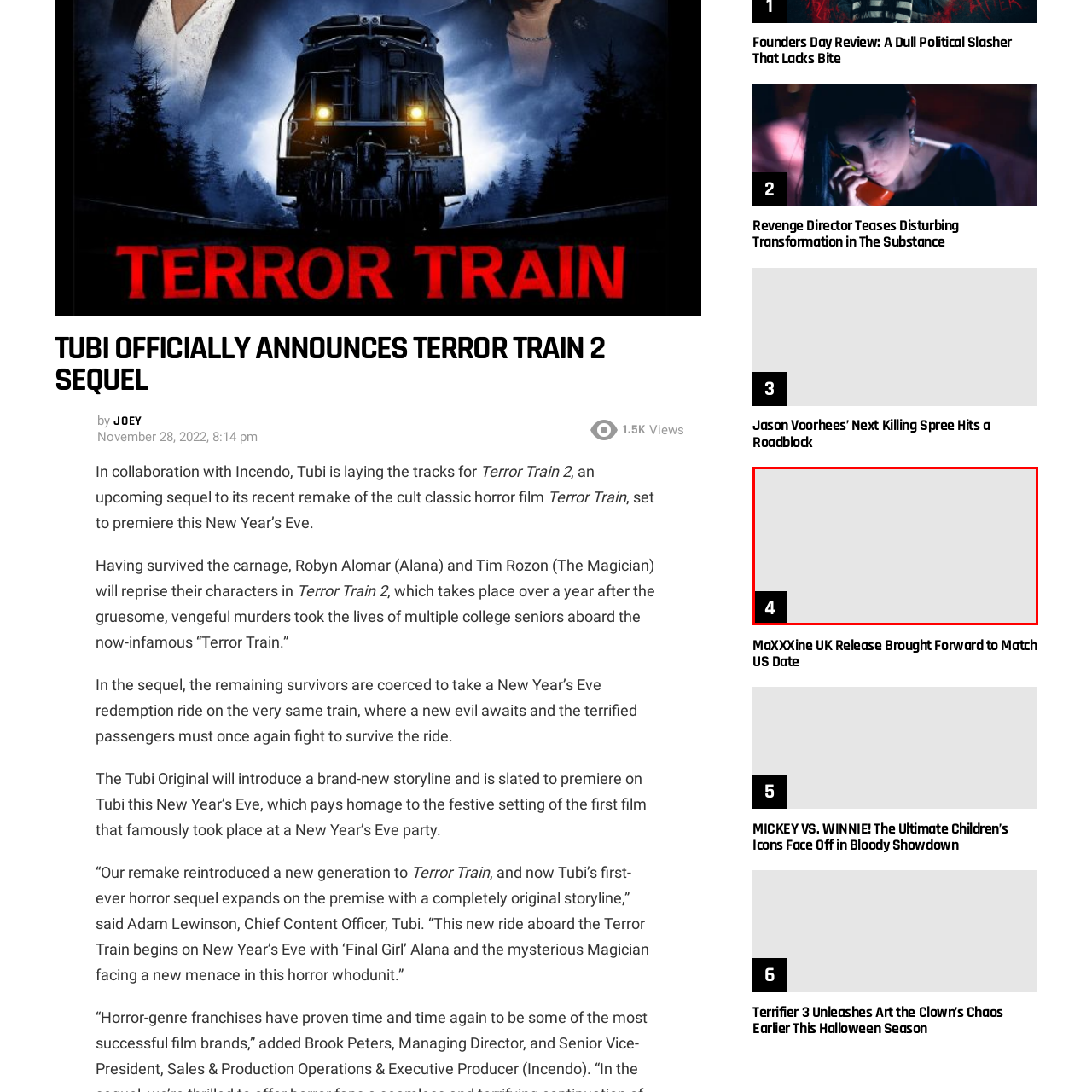View the image within the red box and answer the following question with a concise word or phrase:
What are the two films that MaXXXine is a sequel to?

X and Pearl